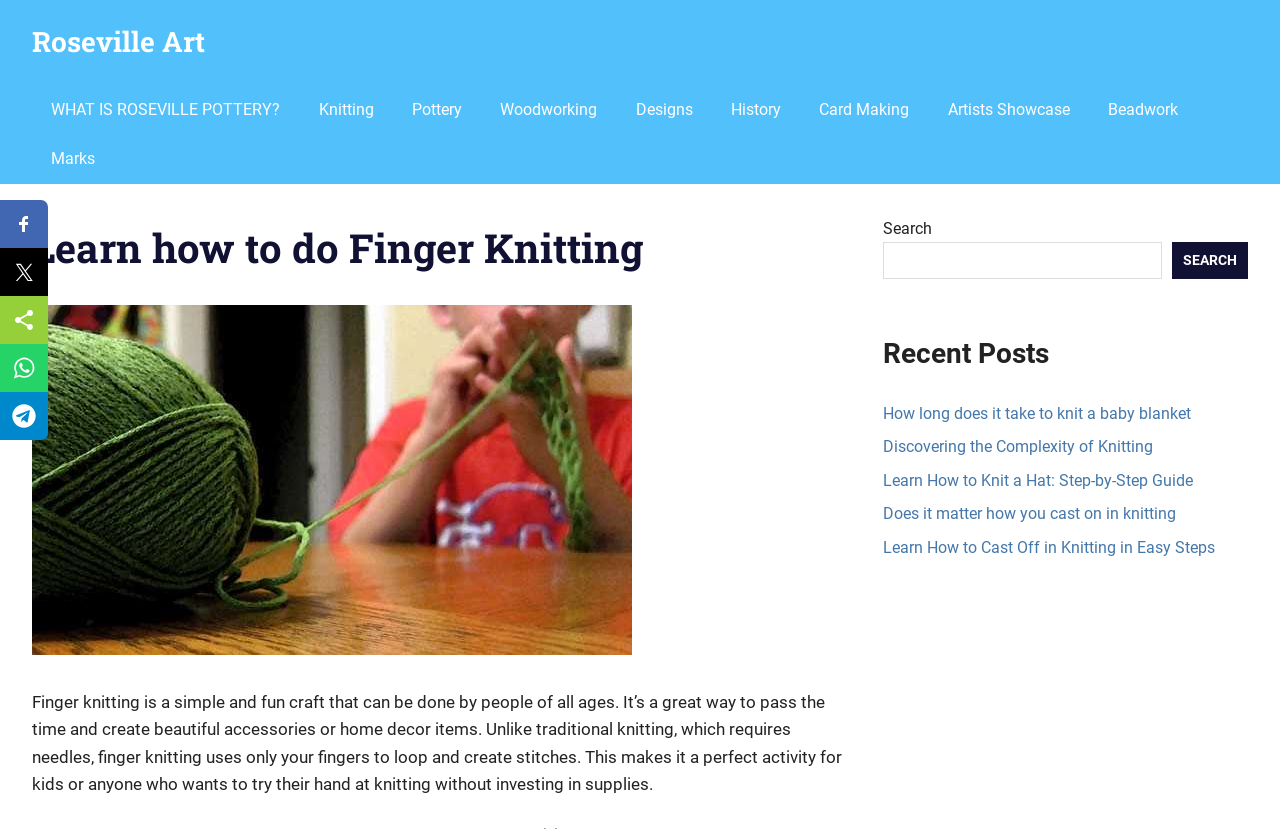What is the primary topic of this webpage?
Refer to the screenshot and deliver a thorough answer to the question presented.

Based on the webpage content, the primary topic is finger knitting, which is a fun and easy craft that requires no special tools or equipment. The webpage provides a step-by-step guide on how to do finger knitting.